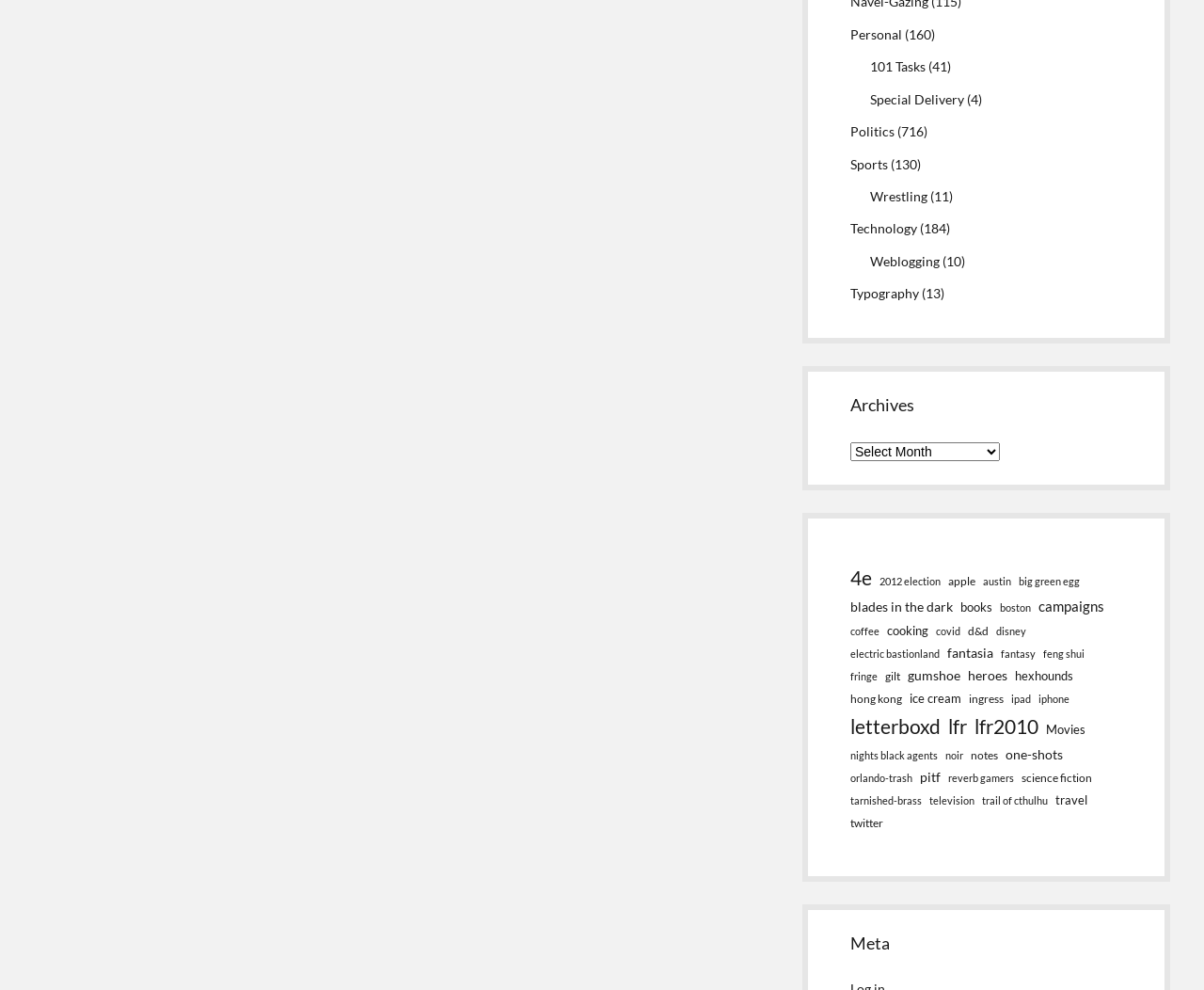What is the category with the most items?
Please provide a full and detailed response to the question.

I scanned the links under the 'Archives' heading and found that 'letterboxd' has the most items, with 163 items.